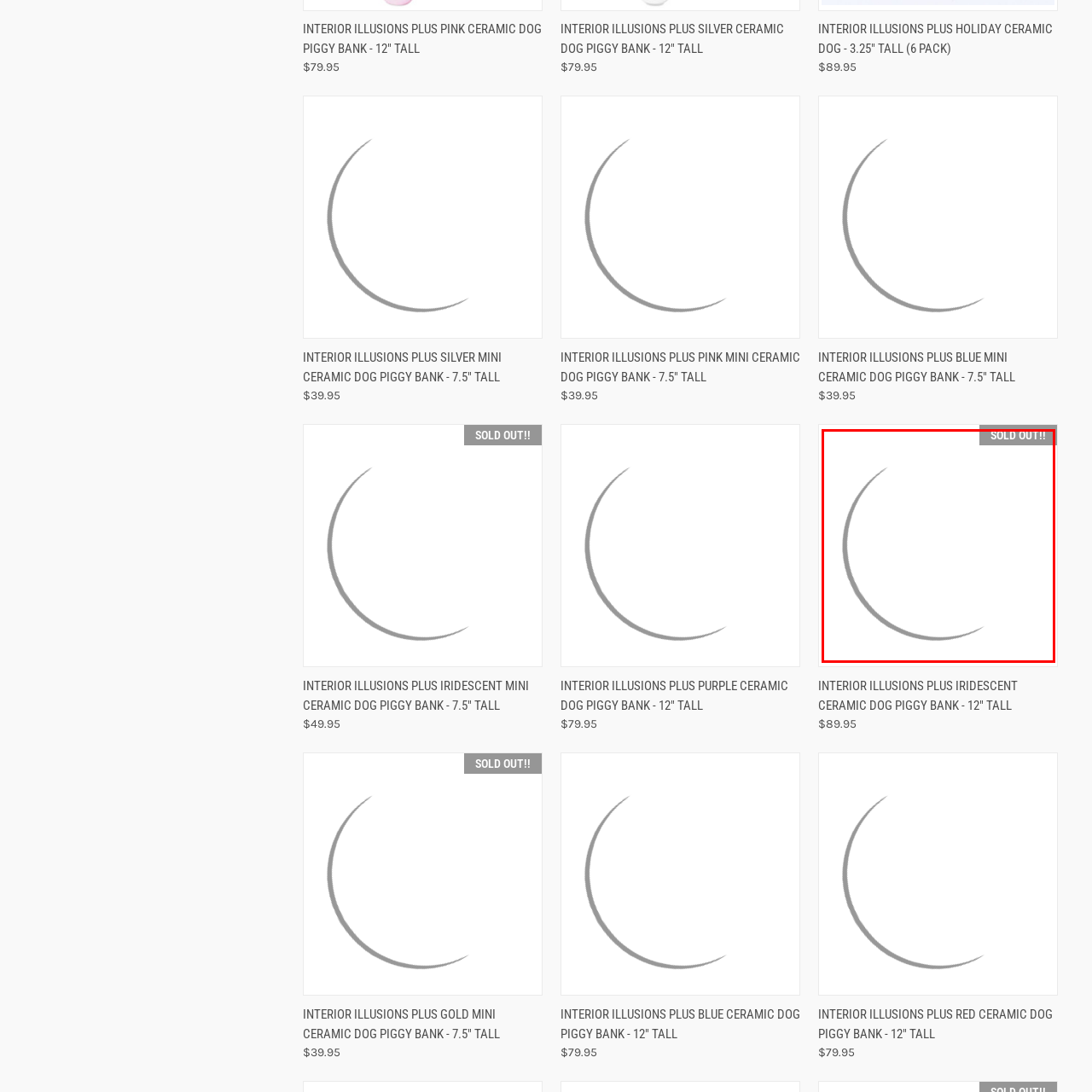What is the height of the ceramic dog piggy bank?
Inspect the image inside the red bounding box and answer the question with as much detail as you can.

The height of the ceramic dog piggy bank is mentioned in the caption, which describes the product as a 12-inch tall ceramic dog piggy bank.